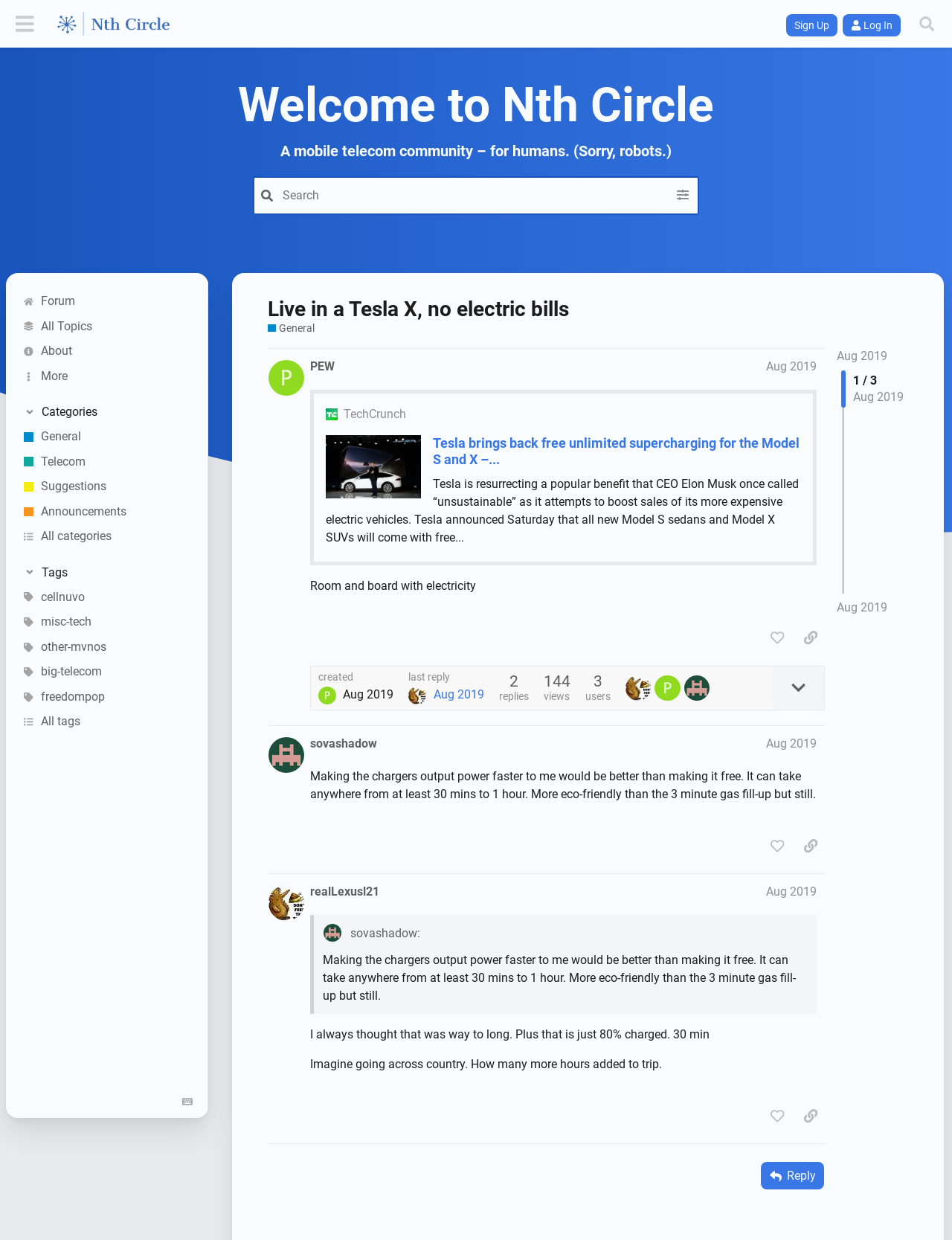Please pinpoint the bounding box coordinates for the region I should click to adhere to this instruction: "View the forum".

[0.006, 0.233, 0.218, 0.253]